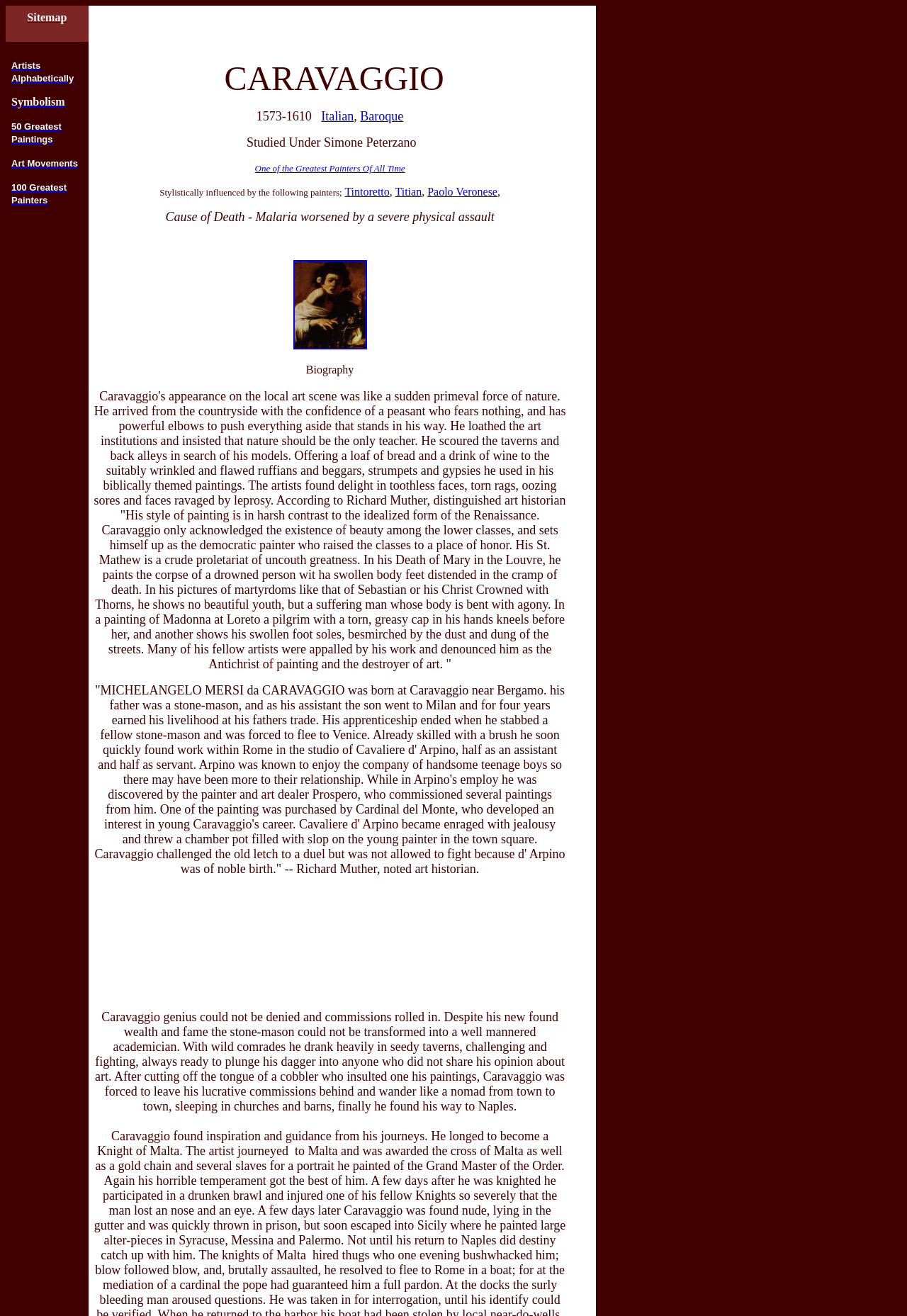Locate the bounding box coordinates of the segment that needs to be clicked to meet this instruction: "Learn about Caravaggio's cause of death".

[0.182, 0.159, 0.545, 0.17]